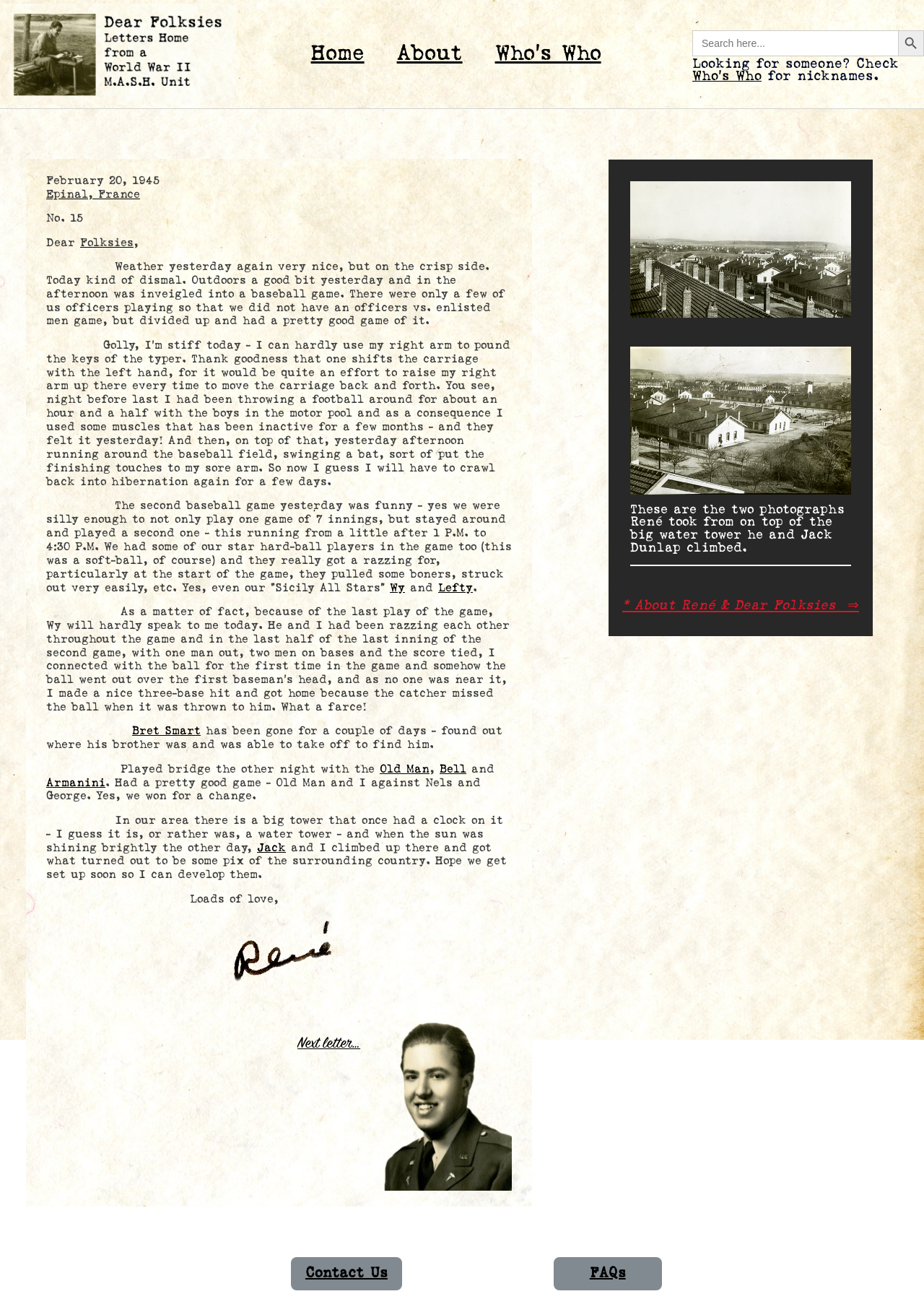What is the author's complaint about their right arm?
Based on the image, provide your answer in one word or phrase.

It's stiff